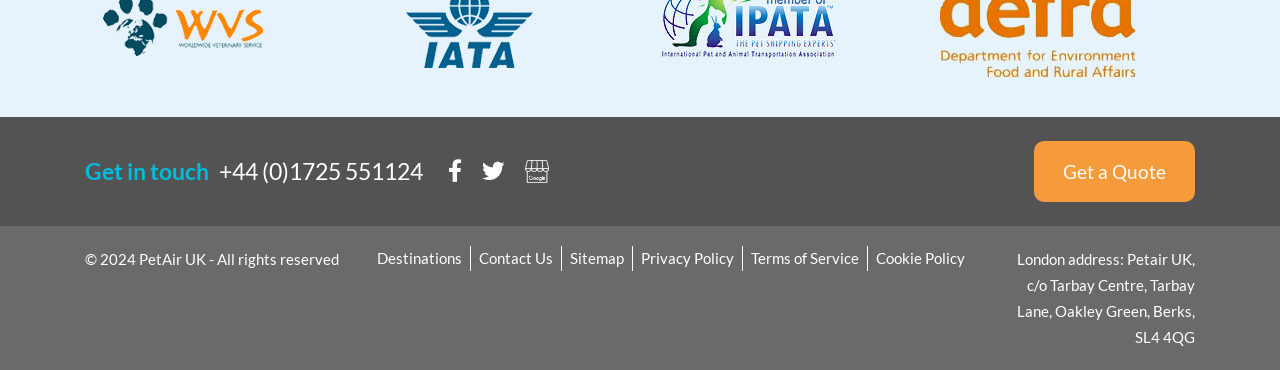Given the element description Proudly powered by WordPress, specify the bounding box coordinates of the corresponding UI element in the format (top-left x, top-left y, bottom-right x, bottom-right y). All values must be between 0 and 1.

None